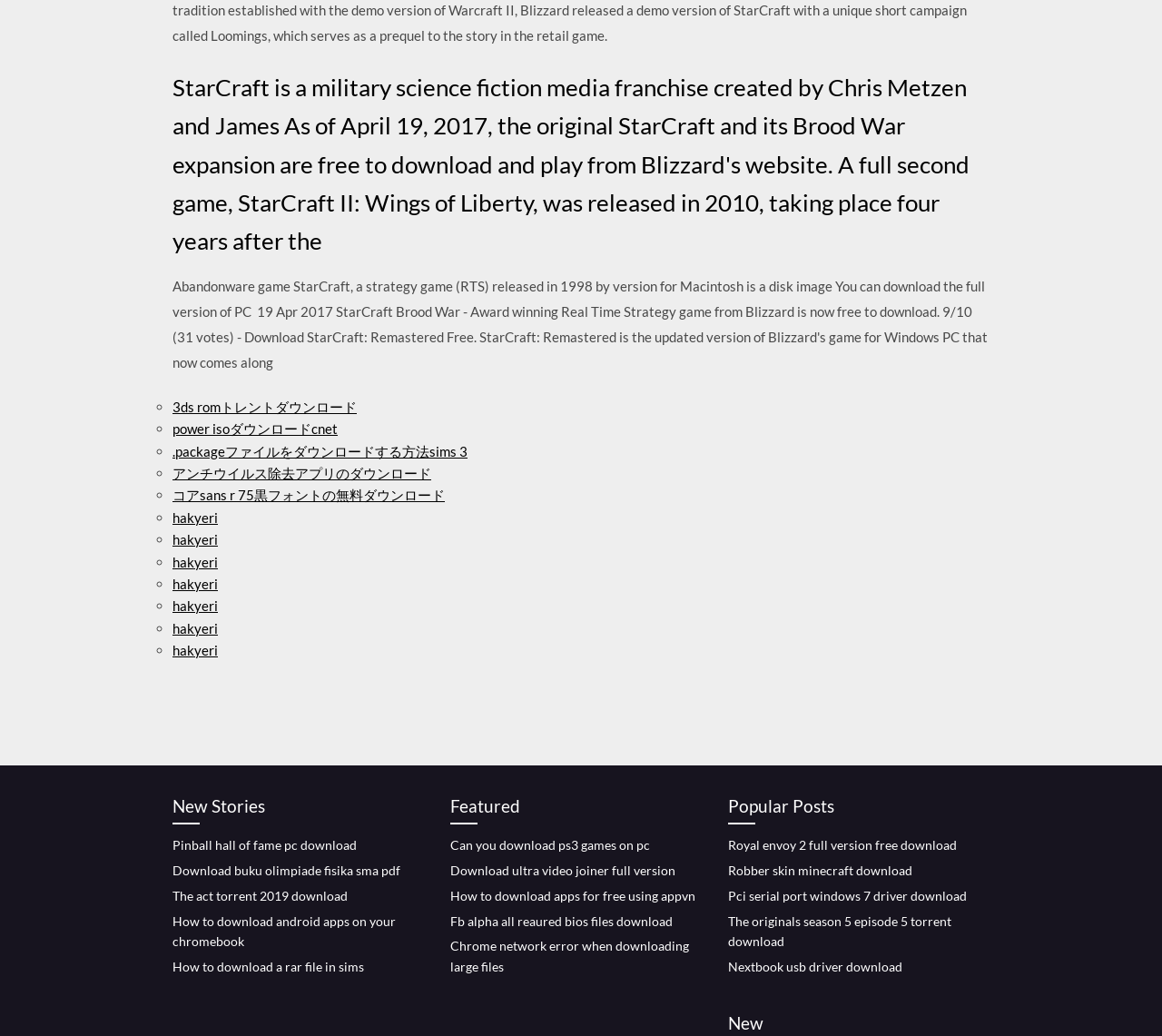Answer with a single word or phrase: 
How many links are there under 'Popular Posts'?

5